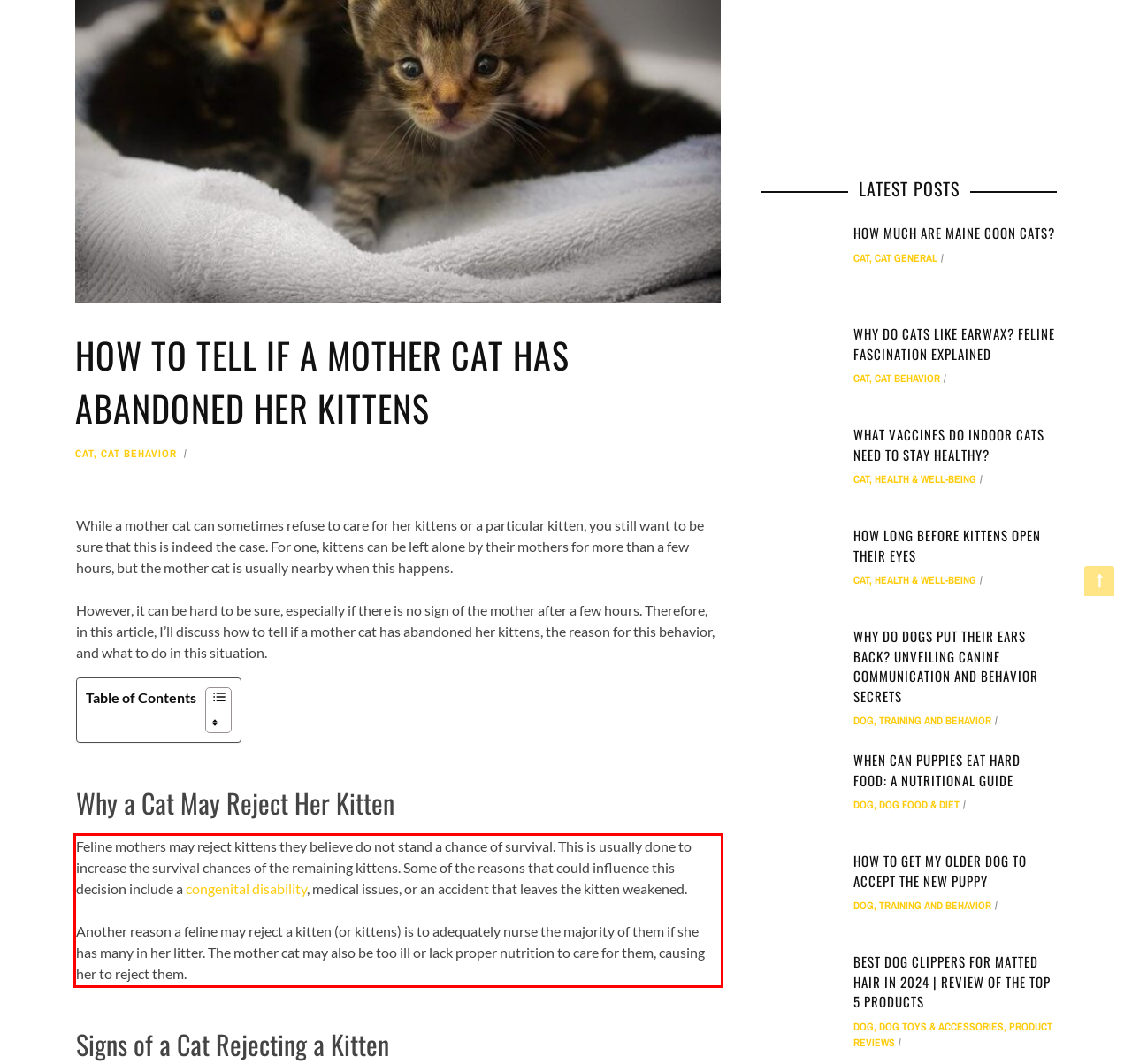Look at the webpage screenshot and recognize the text inside the red bounding box.

Feline mothers may reject kittens they believe do not stand a chance of survival. This is usually done to increase the survival chances of the remaining kittens. Some of the reasons that could influence this decision include a congenital disability, medical issues, or an accident that leaves the kitten weakened. Another reason a feline may reject a kitten (or kittens) is to adequately nurse the majority of them if she has many in her litter. The mother cat may also be too ill or lack proper nutrition to care for them, causing her to reject them.